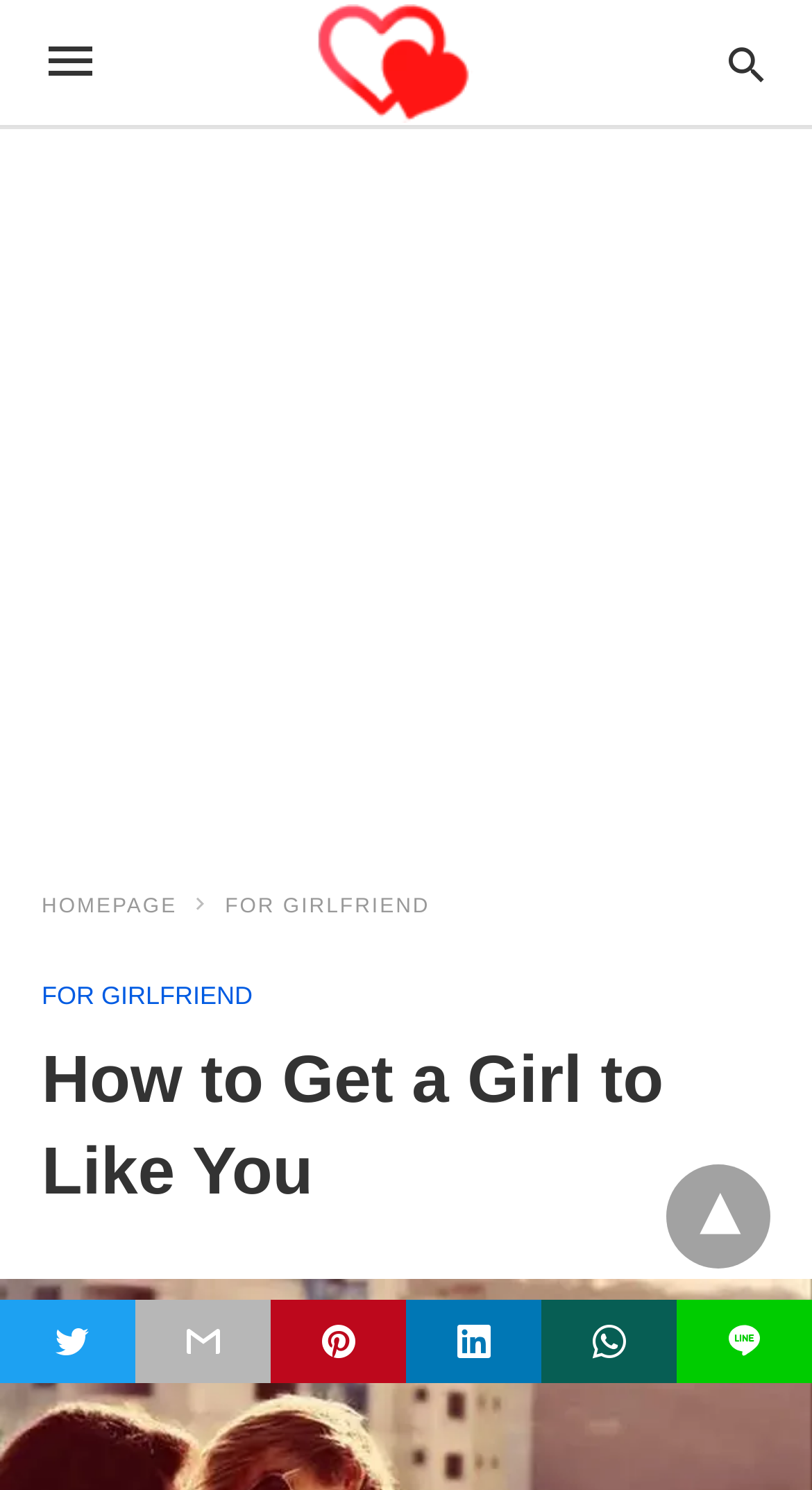Please identify the bounding box coordinates of the clickable region that I should interact with to perform the following instruction: "view for girlfriend". The coordinates should be expressed as four float numbers between 0 and 1, i.e., [left, top, right, bottom].

[0.277, 0.601, 0.529, 0.616]